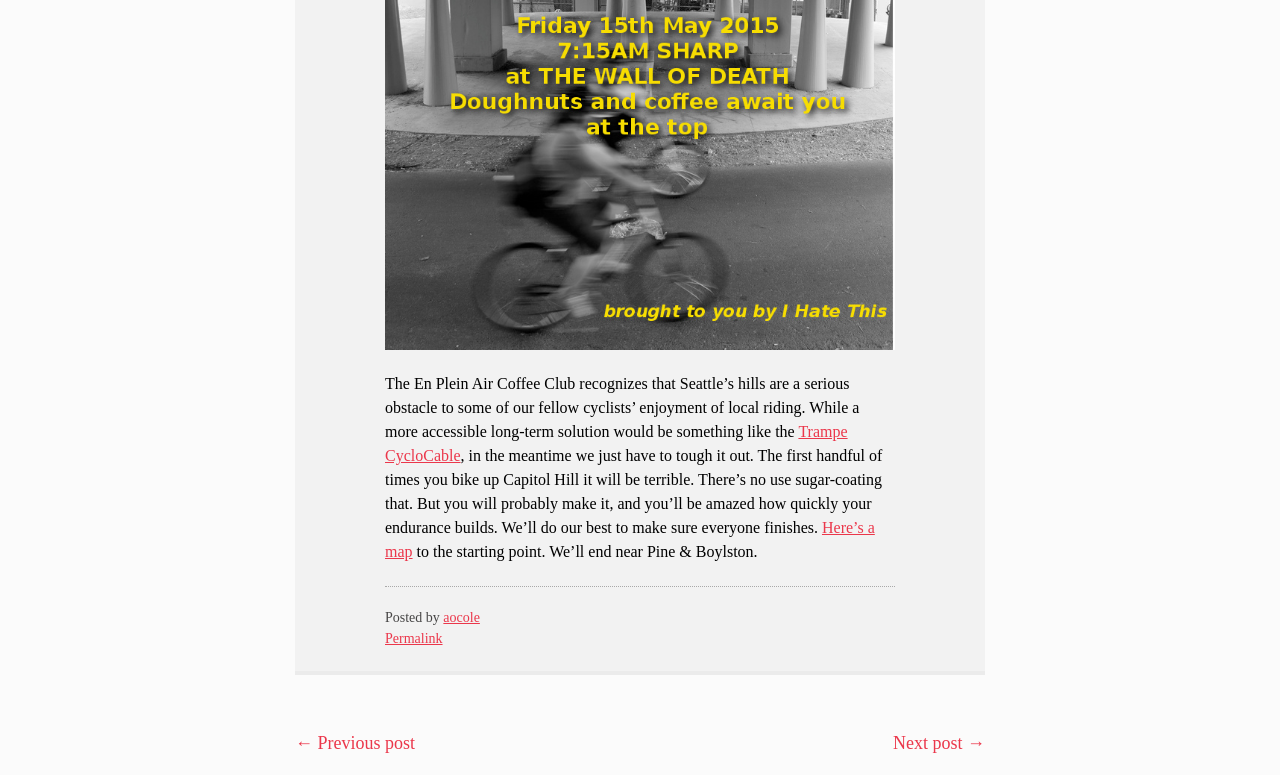Determine the bounding box coordinates in the format (top-left x, top-left y, bottom-right x, bottom-right y). Ensure all values are floating point numbers between 0 and 1. Identify the bounding box of the UI element described by: Permalink

[0.301, 0.814, 0.346, 0.834]